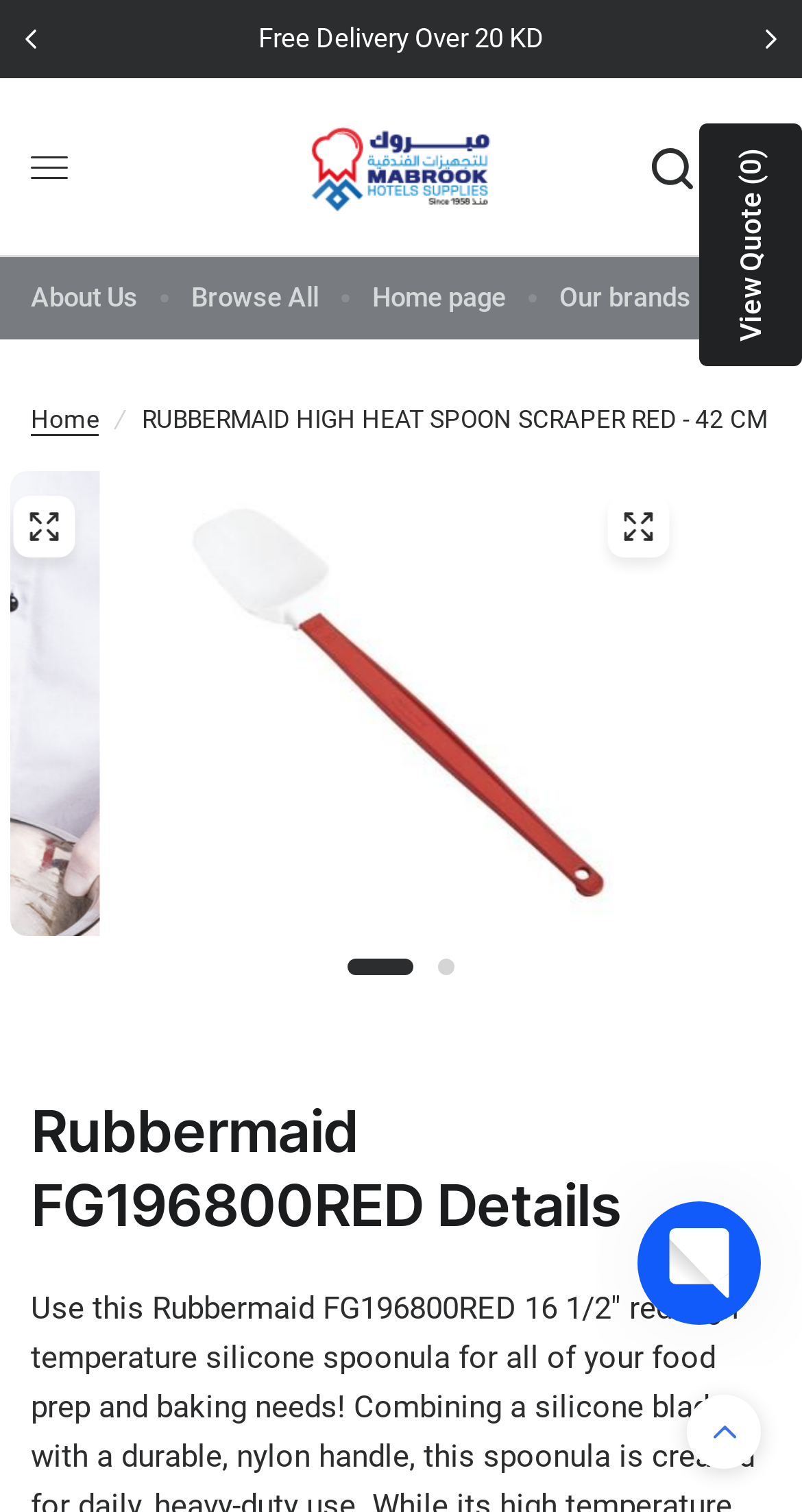Identify the bounding box for the described UI element: "View Quote (0)".

[0.872, 0.082, 1.0, 0.242]